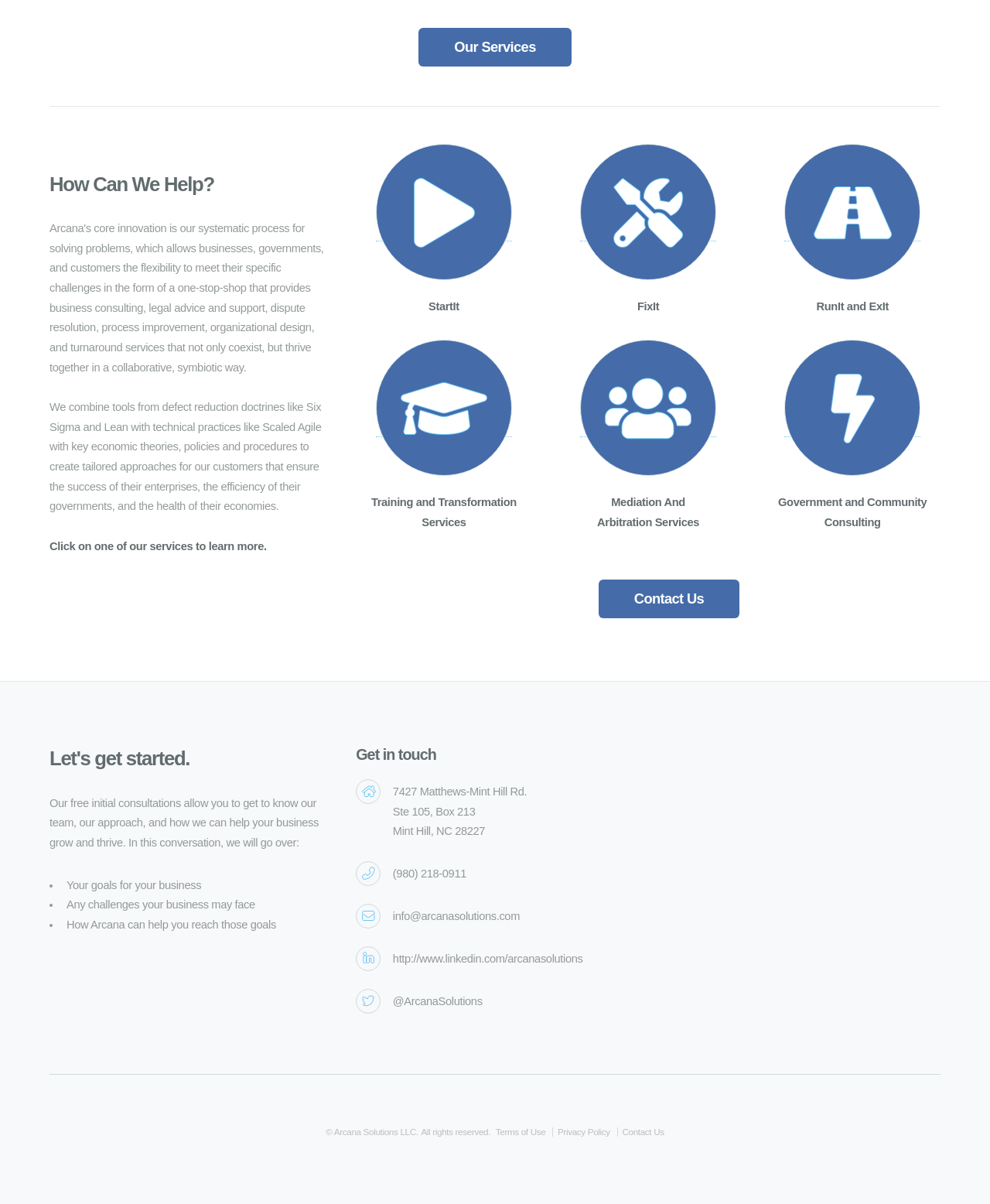How can I contact Arcana Solutions?
Please provide a single word or phrase in response based on the screenshot.

Phone, email, or social media